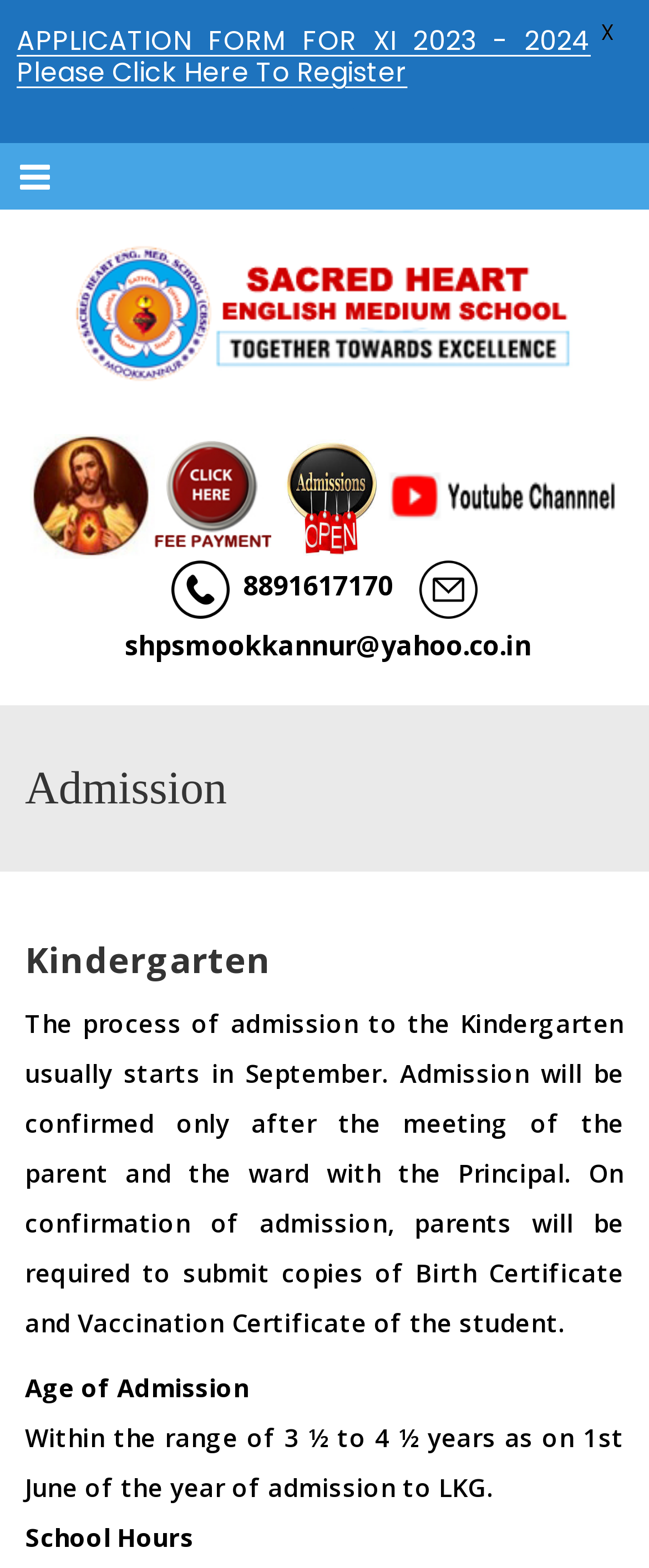Detail the webpage's structure and highlights in your description.

The webpage is about the admission process of a school, specifically SHPS Moorookkannur. At the top left corner, there is a button labeled "Menu" with an icon. Next to it, there is a link with the title "Admission | shpsmoorkkannur" accompanied by an image. 

Below the title, there are three links with icons, arranged horizontally, which seem to be navigation links. Underneath these links, there is a contact information section, displaying an email address "shpsmookkannur@yahoo.co.in" and a phone number "8891617170".

The main content of the webpage is divided into sections, starting with a heading "Admission" at the top. The first section is about Kindergarten admission, which includes a paragraph explaining the admission process, including the required documents and a meeting with the Principal. 

Below this section, there are three subheadings: "Age of Admission", "School Hours", and another section with details about the age range for admission to LKG. 

At the top right corner, there is a link to an application form for XI 2023-2024, and another link with no text content.